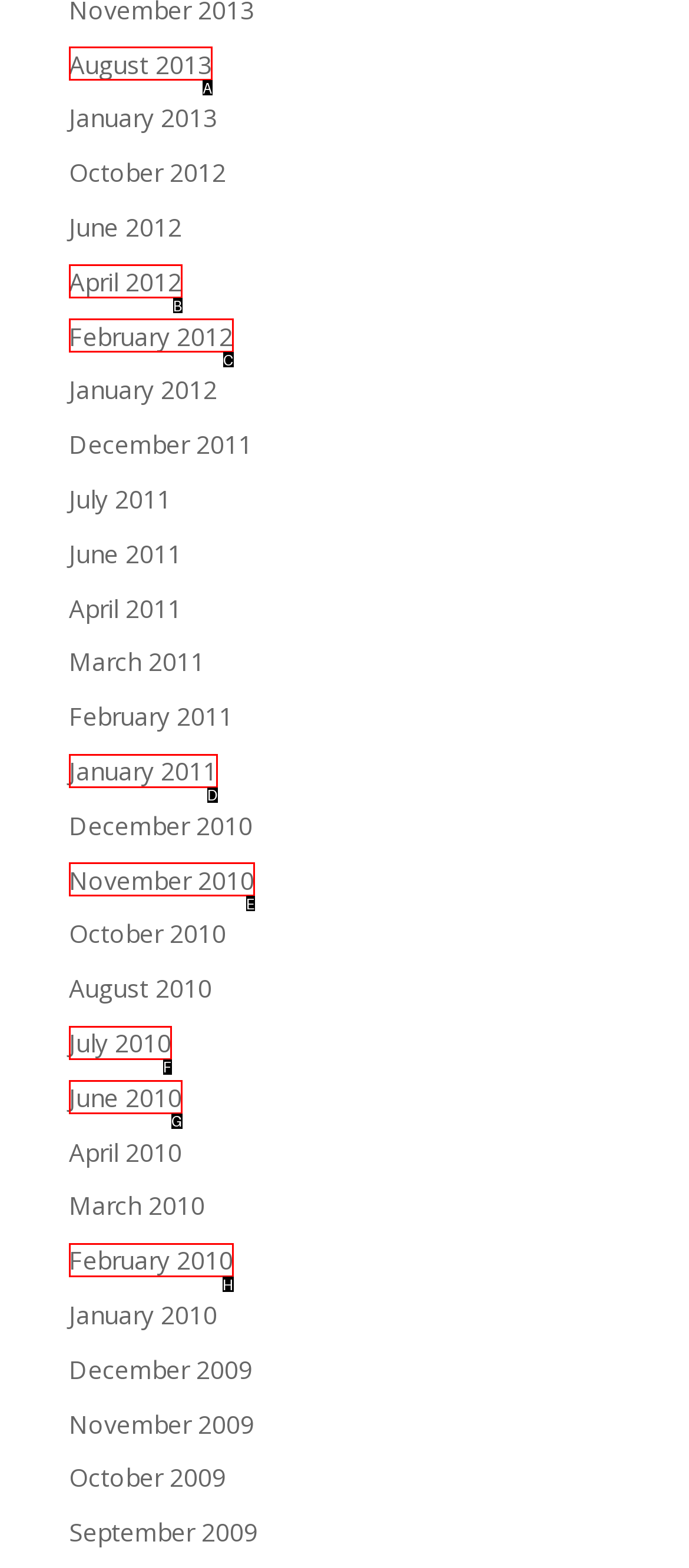Using the provided description: April 2012, select the most fitting option and return its letter directly from the choices.

B